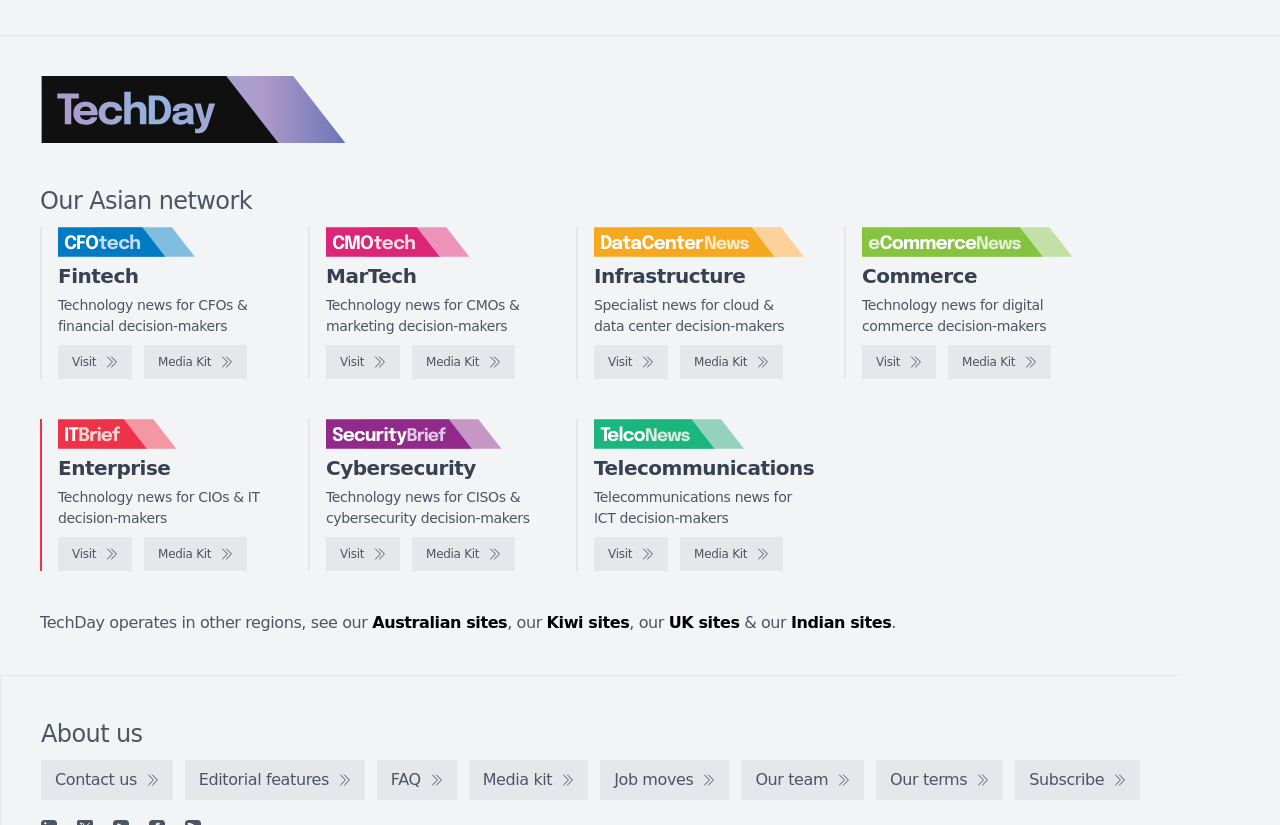Predict the bounding box coordinates of the UI element that matches this description: "Our terms". The coordinates should be in the format [left, top, right, bottom] with each value between 0 and 1.

[0.684, 0.921, 0.784, 0.97]